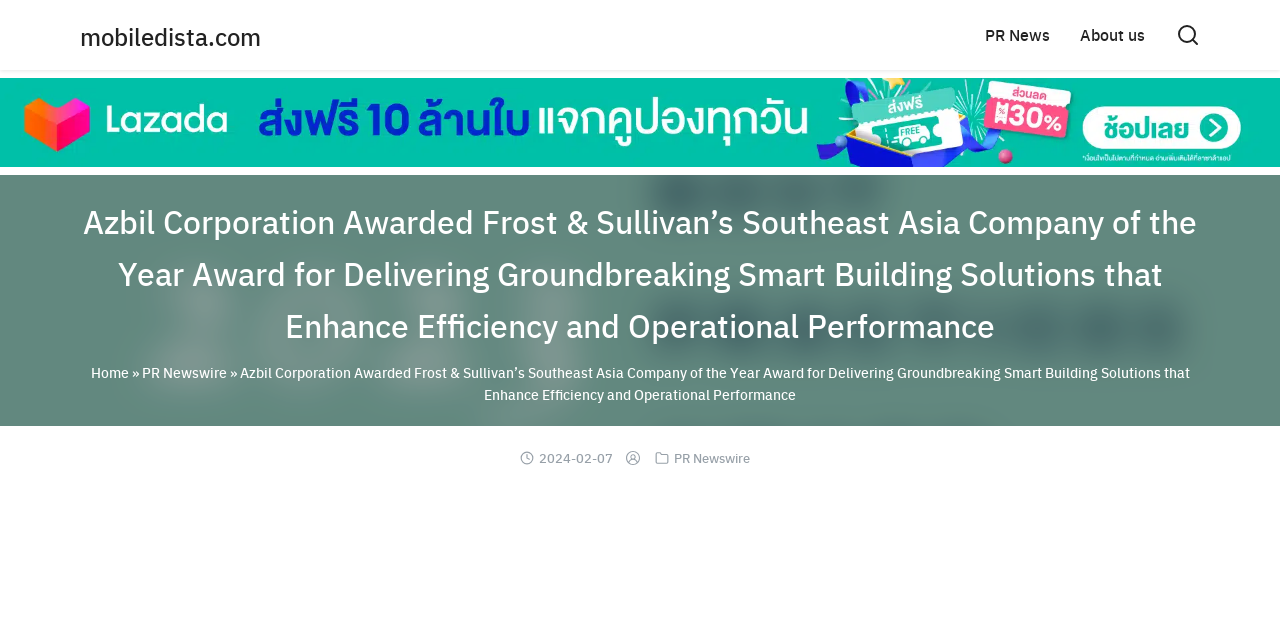Describe all the significant parts and information present on the webpage.

The webpage appears to be a news article or press release page. At the top, there is a header section with several links, including "mobiledista.com", "PR News", "Media OutReach", and others. Below this section, there is a large image, followed by a series of links, including "About us", "บริการลงบทความ SEO", "ฝากข่าว PR ฟรี!", and others.

On the left side of the page, there is a vertical column with several links, including "Lazada", "Home", and "PR Newswire". Next to this column, there is a large block of text, which appears to be the main content of the news article. The article's title is "Azbil Corporation Awarded Frost & Sullivan’s Southeast Asia Company of the Year Award for Delivering Groundbreaking Smart Building Solutions that Enhance Efficiency and Operational Performance".

Below the article's title, there is a header section with an image, a date "2024-02-07", and a link to "PR Newswire". The article's content is divided into several sections, with headings and paragraphs of text. There are also several images scattered throughout the article.

At the bottom of the page, there are several links, including "Terms Of Service", "Privacy Policy", and "Contact us". Overall, the webpage appears to be a news article or press release page with a focus on Azbil Corporation's award and its smart building solutions.